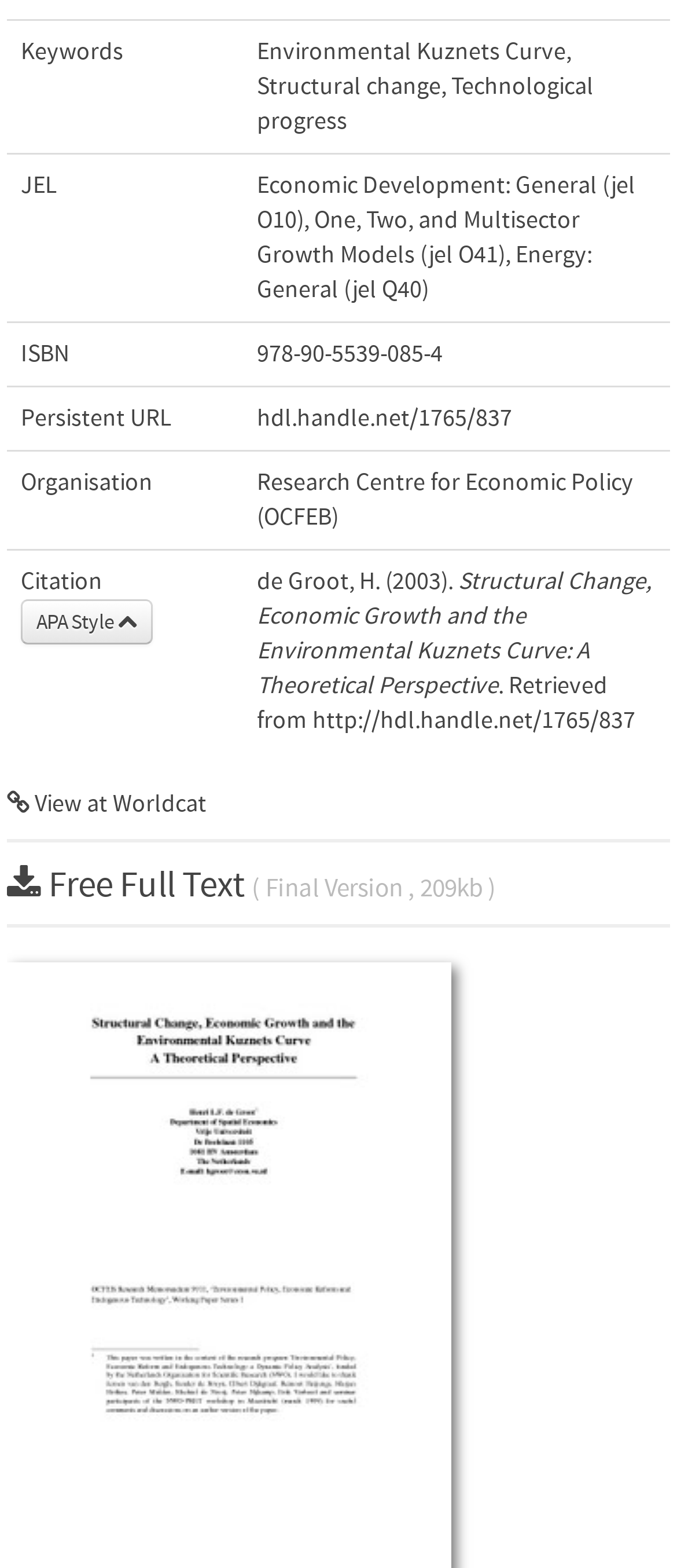Bounding box coordinates are given in the format (top-left x, top-left y, bottom-right x, bottom-right y). All values should be floating point numbers between 0 and 1. Provide the bounding box coordinate for the UI element described as: View at Worldcat

[0.01, 0.504, 0.305, 0.522]